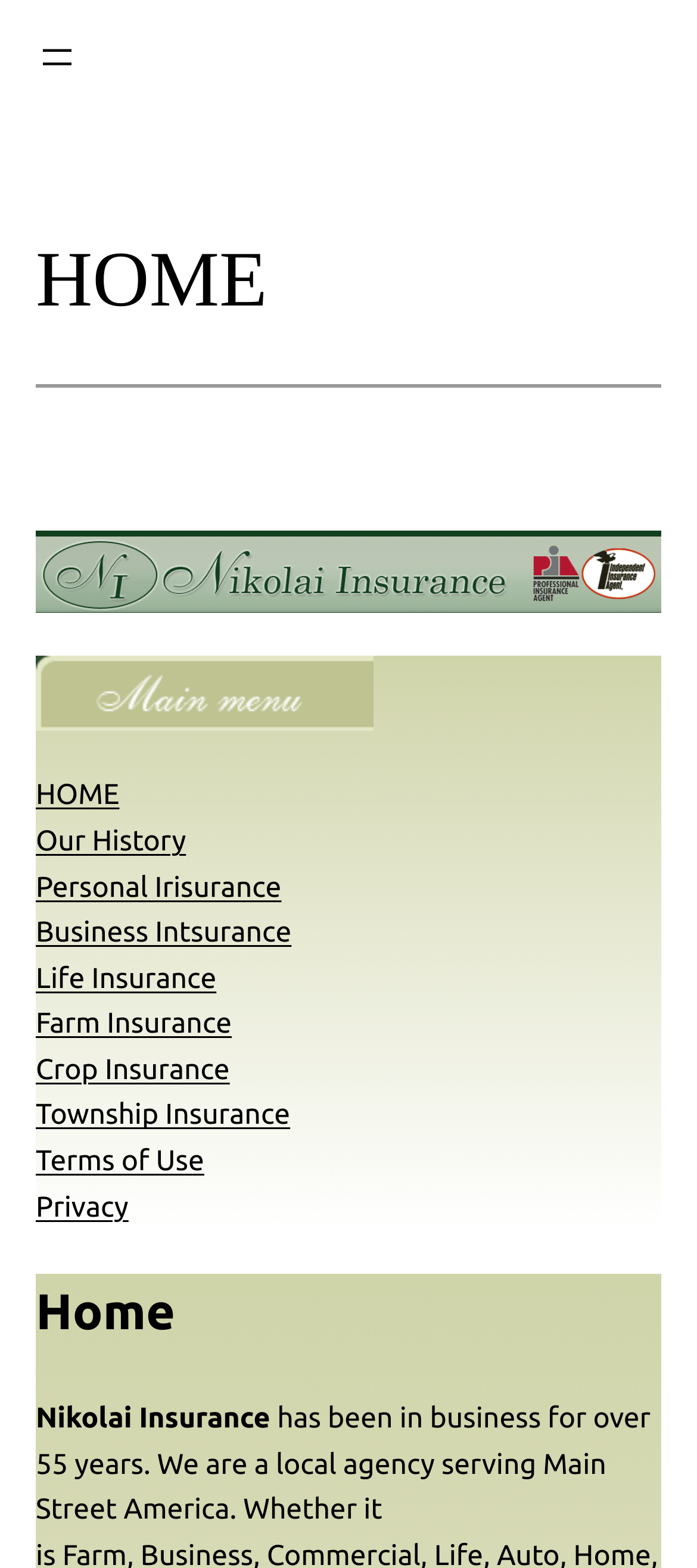How many types of insurance are offered?
Use the image to give a comprehensive and detailed response to the question.

By examining the navigation links, I found 8 types of insurance offered, including Personal Insurance, Business Insurance, Life Insurance, Farm Insurance, Crop Insurance, Township Insurance, Homeowners Insurance, and Flood insurance.